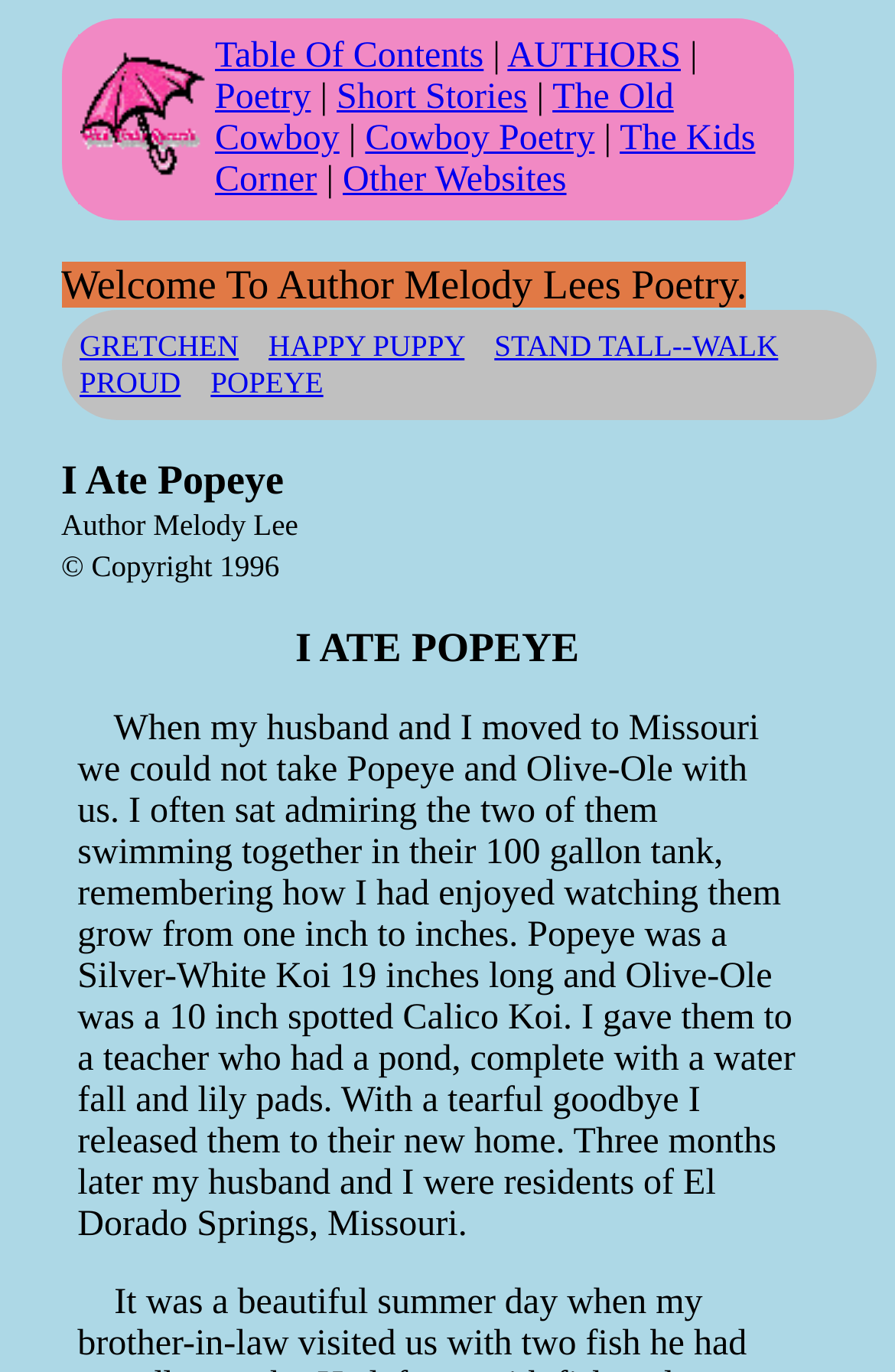Kindly determine the bounding box coordinates for the clickable area to achieve the given instruction: "Go to Table Of Contents".

[0.24, 0.027, 0.54, 0.055]